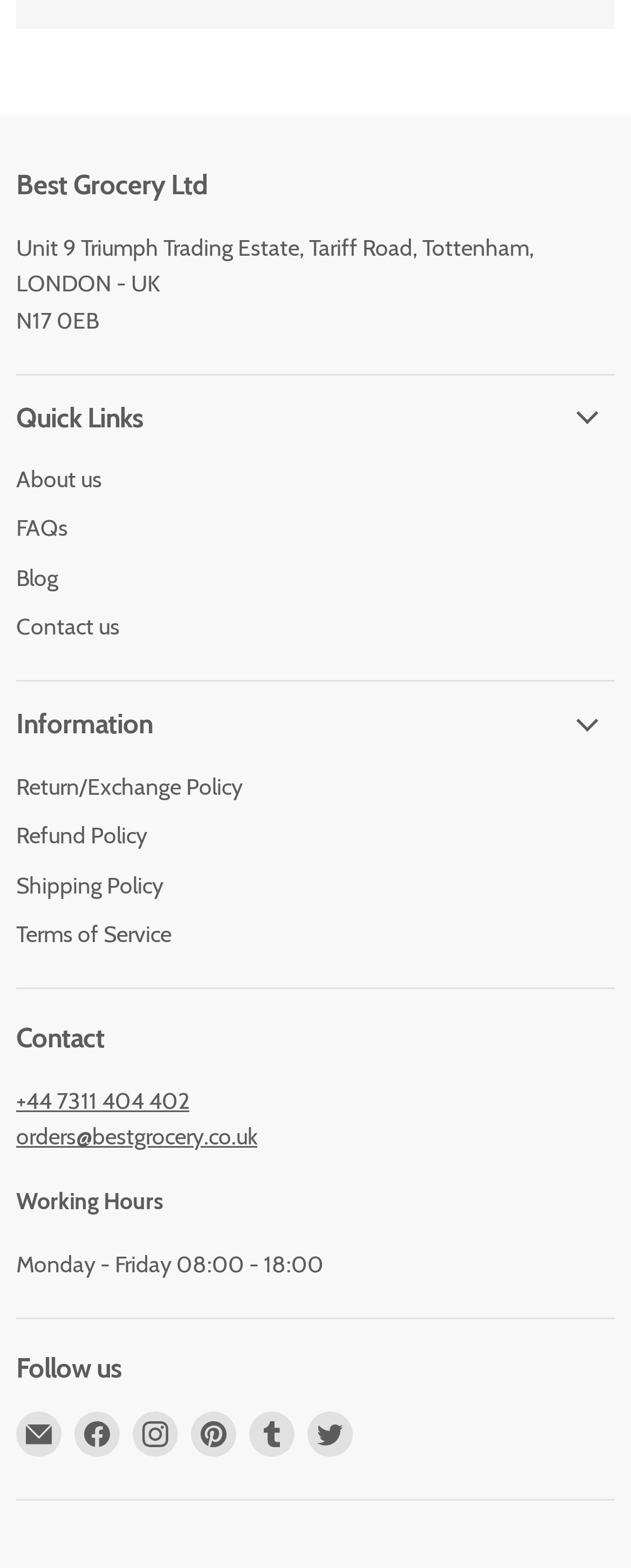With reference to the image, please provide a detailed answer to the following question: What is the company name?

The company name is obtained from the heading element at the top of the webpage, which reads 'Best Grocery Ltd'.